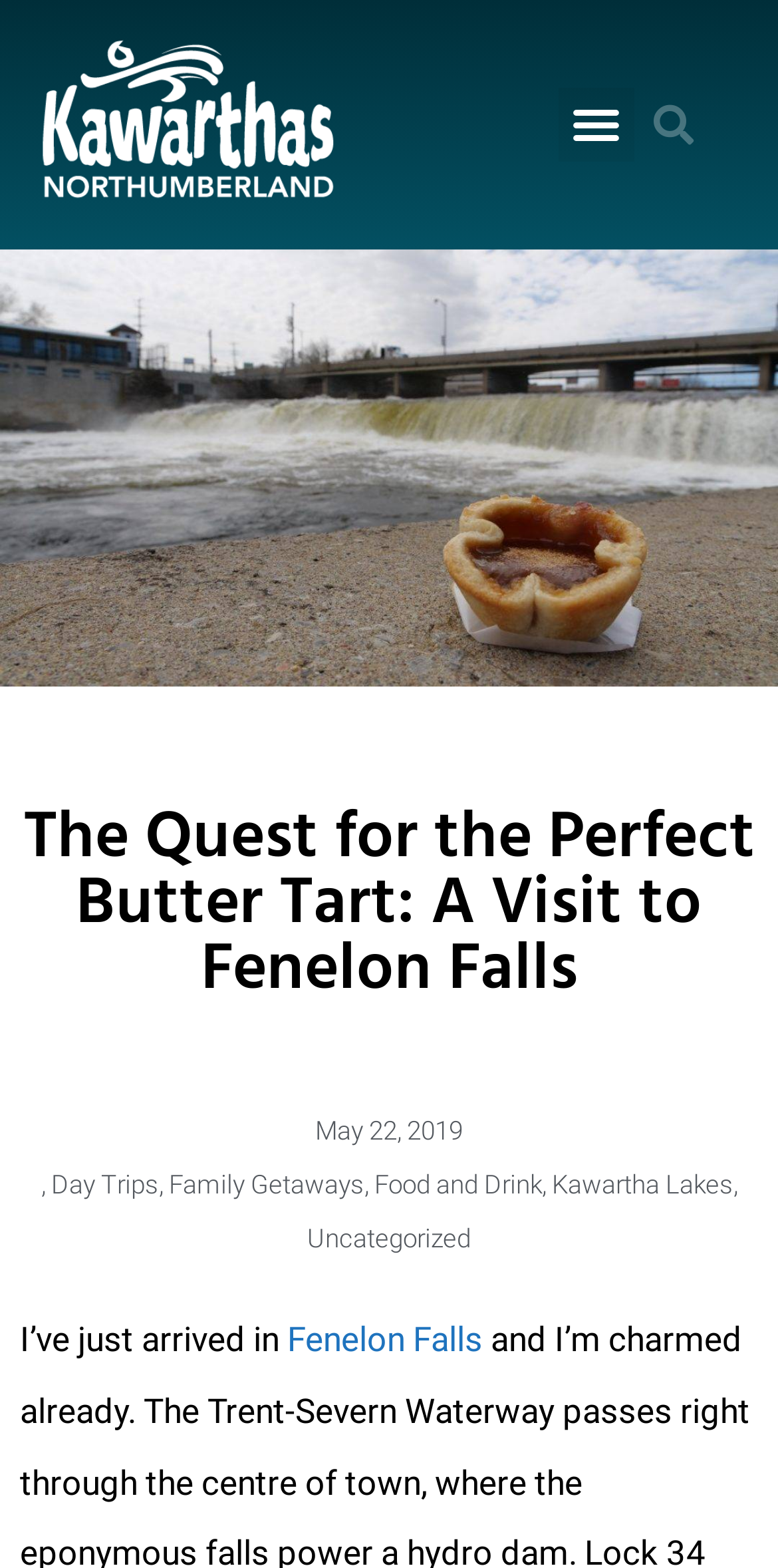Please examine the image and answer the question with a detailed explanation:
What is the name of the waterway passing through Fenelon Falls?

Based on the text 'I’ve just arrived in Fenelon Falls and I’m charmed already. The Trent-Severn Waterway passes right through the centre of town, where the eponymous falls power a hydro dam. Lock 34', we can infer that the waterway passing through Fenelon Falls is the Trent-Severn Waterway.